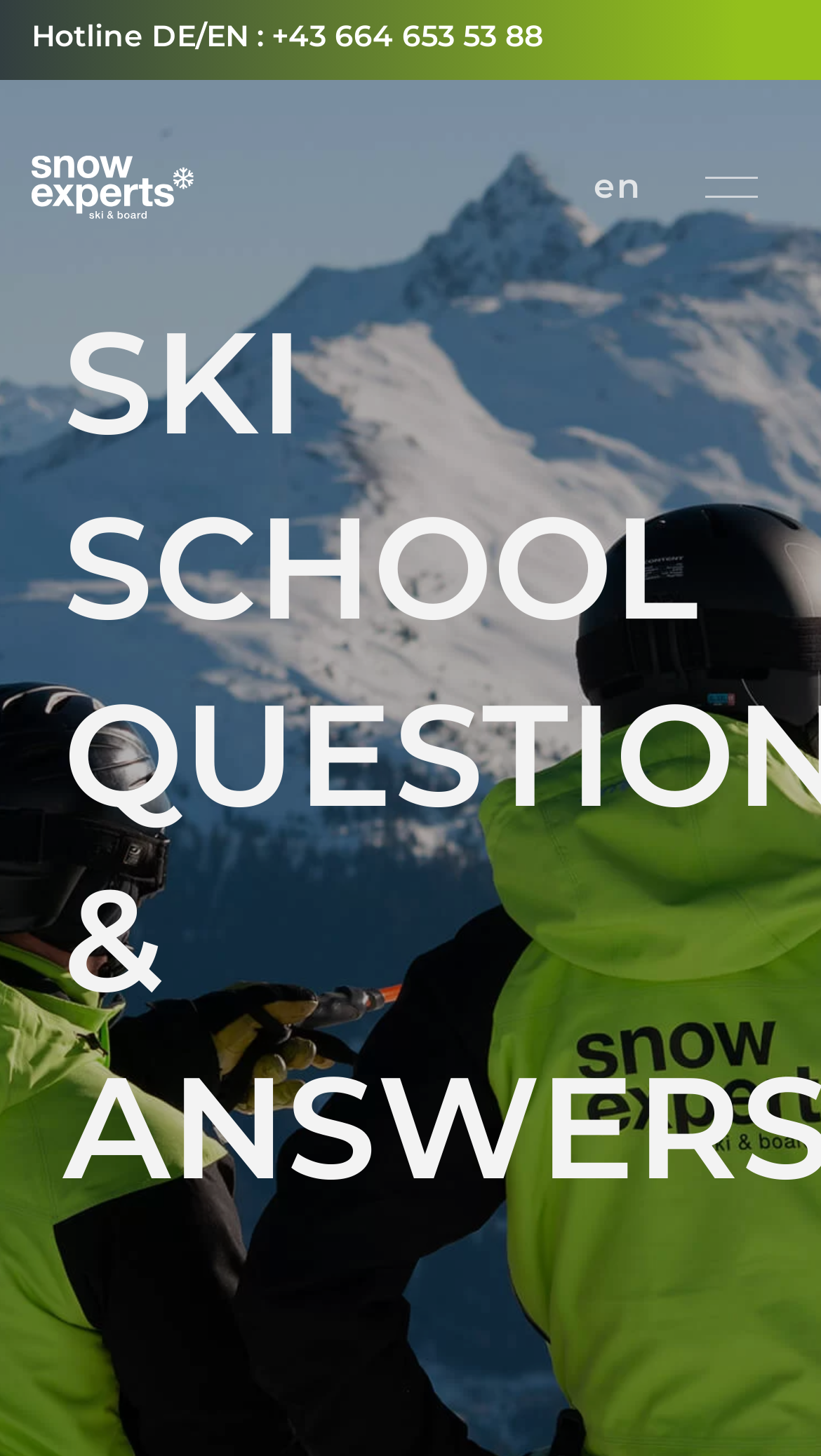Summarize the webpage with a detailed and informative caption.

The webpage is about Snow Experts, a ski school and snowboard school located in Mittersill am Passthurn in the Kitzbüheler Alps. At the top left corner, there is a hotline number in German and English, +43 664 653 53 88. Below the hotline number, there is a navigation section with three links: "Snow Experts" with a corresponding image, "en" for English language, and another flag icon. 

The main content of the webpage is a section titled "SKI SCHOOL QUESTIONS & ANSWERS", which takes up most of the page. This section likely contains questions and answers about the ski school and snowboard school.